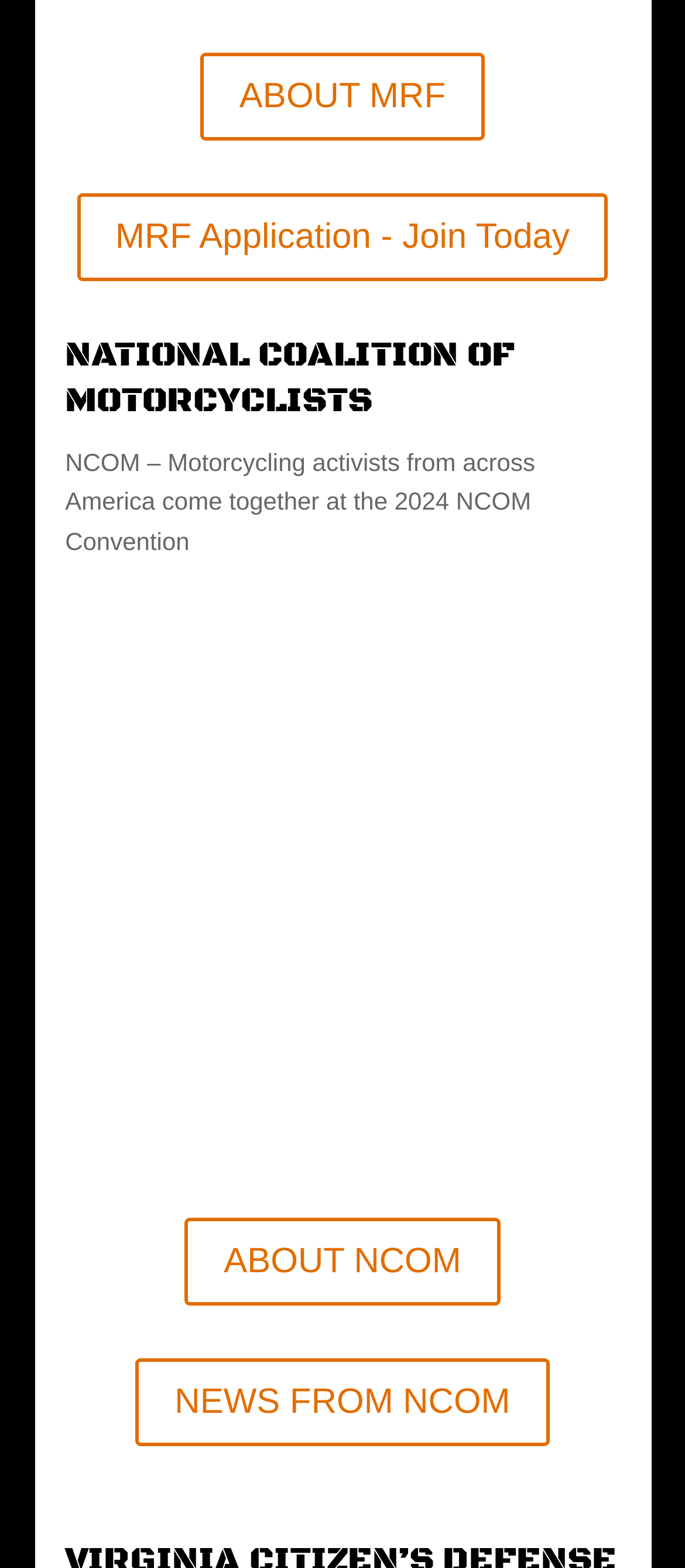Extract the bounding box coordinates of the UI element described by: "NEWS FROM NCOM". The coordinates should include four float numbers ranging from 0 to 1, e.g., [left, top, right, bottom].

[0.199, 0.866, 0.801, 0.922]